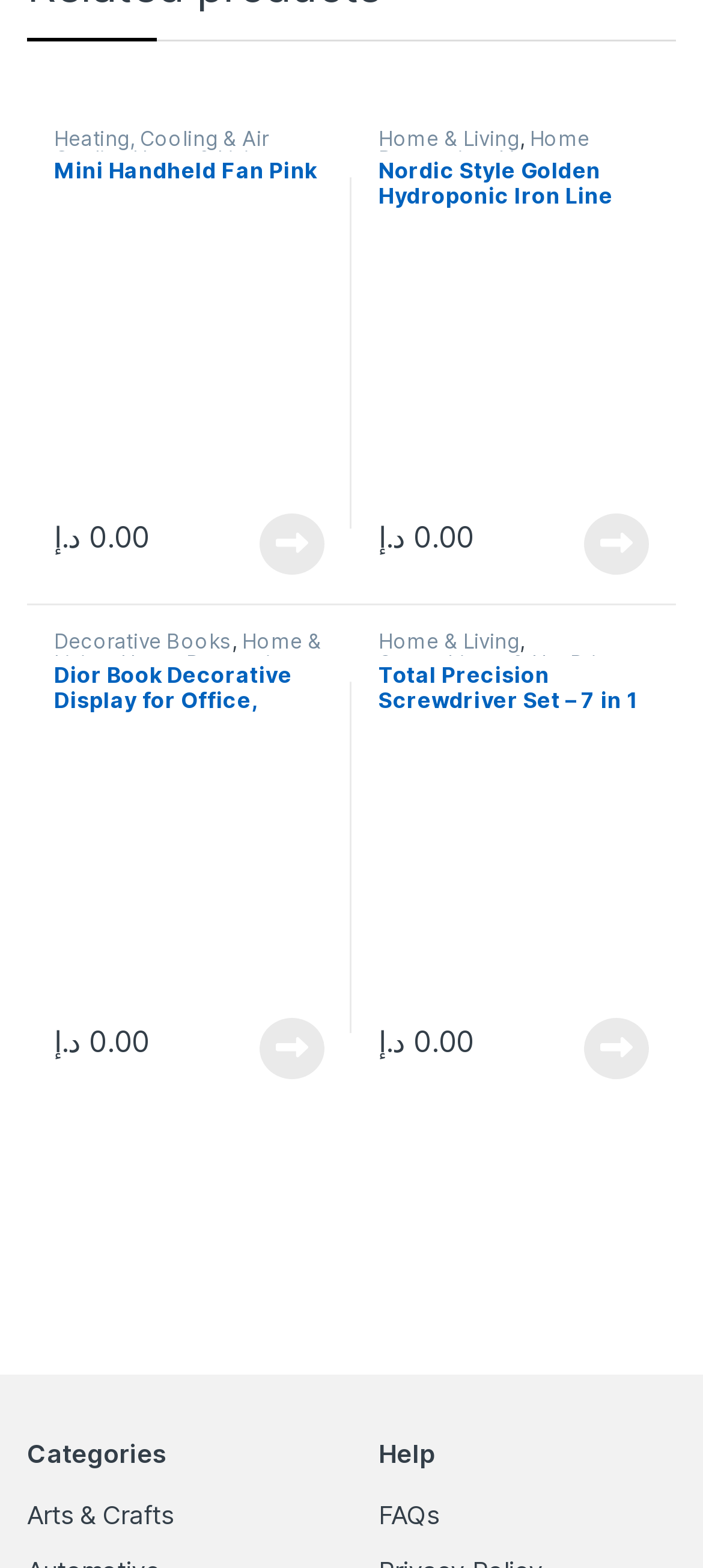Identify the bounding box coordinates of the region that needs to be clicked to carry out this instruction: "Get help from the FAQs page". Provide these coordinates as four float numbers ranging from 0 to 1, i.e., [left, top, right, bottom].

[0.538, 0.956, 0.624, 0.975]